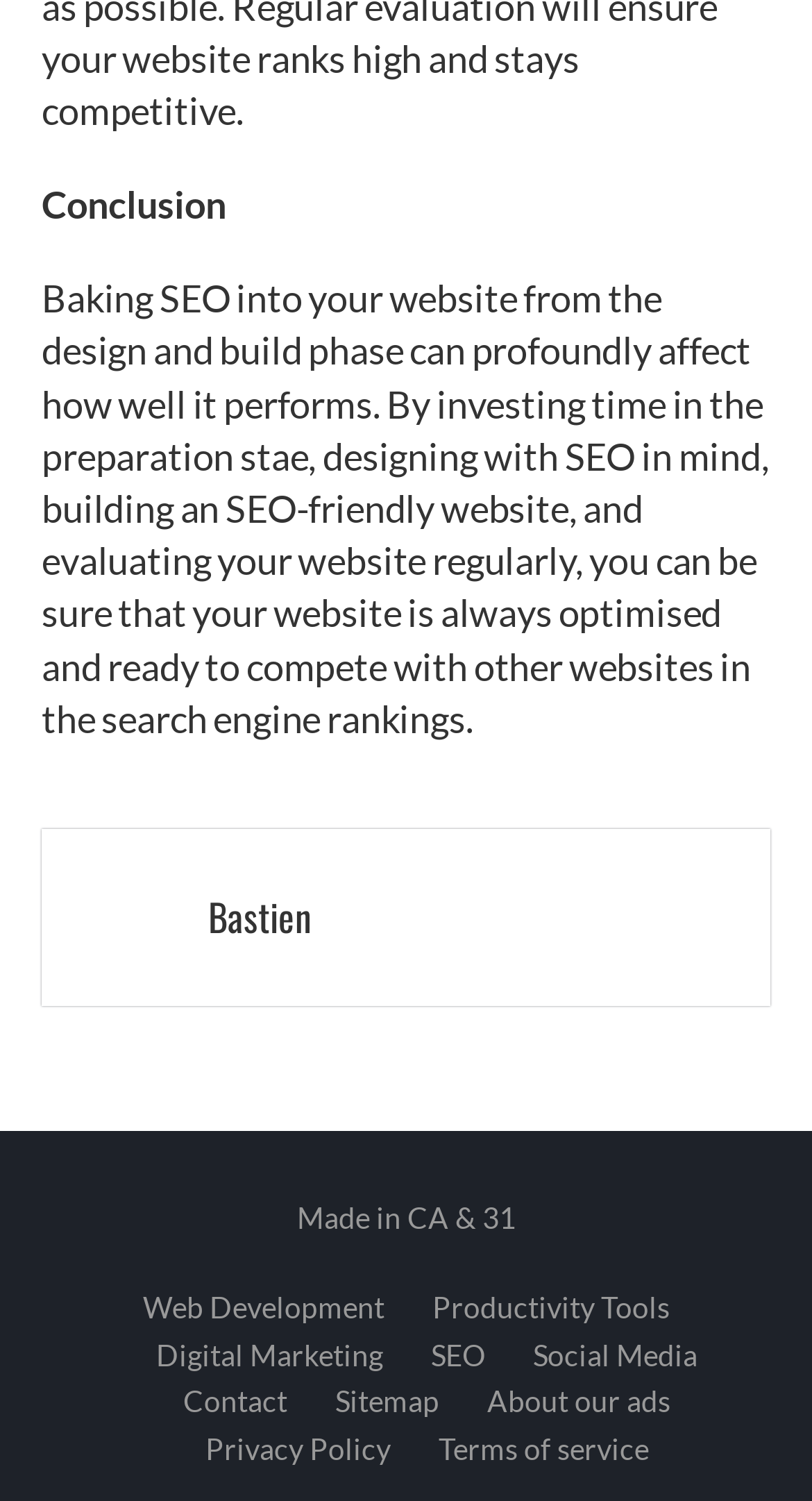Please answer the following question using a single word or phrase: 
How many categories are listed at the bottom of the page?

7